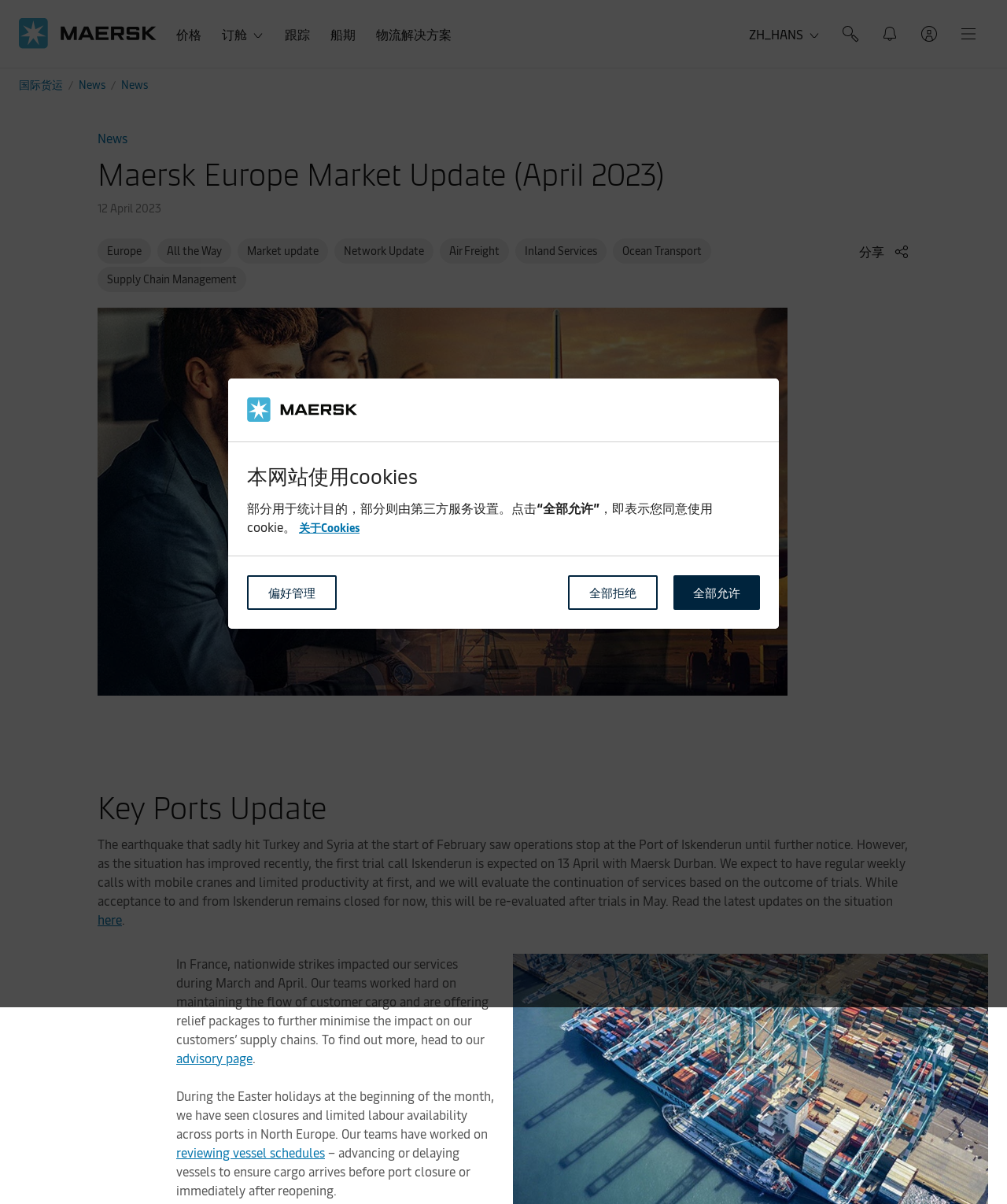What is the purpose of reviewing vessel schedules during the Easter holidays?
Look at the image and provide a detailed response to the question.

I found the purpose of reviewing vessel schedules by reading the static text element that mentions the Easter holidays. The text says 'During the Easter holidays at the beginning of the month, we have seen closures and limited labour availability across ports in North Europe. Our teams have worked on reviewing vessel schedules – advancing or delaying vessels to ensure cargo arrives before port closure or immediately after reopening.'.